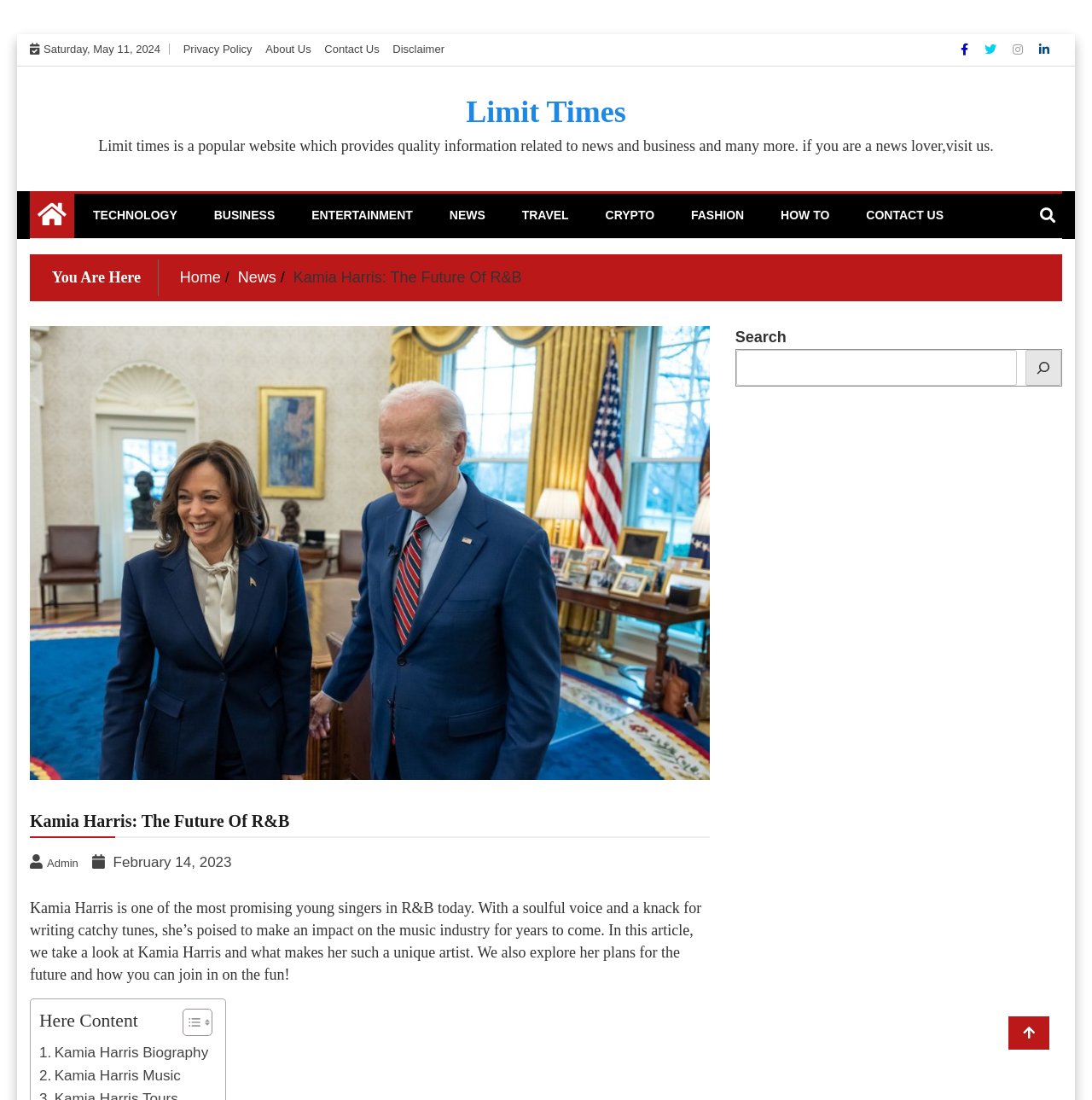Please determine the bounding box of the UI element that matches this description: February 14, 2023February 14, 2023. The coordinates should be given as (top-left x, top-left y, bottom-right x, bottom-right y), with all values between 0 and 1.

[0.081, 0.776, 0.215, 0.791]